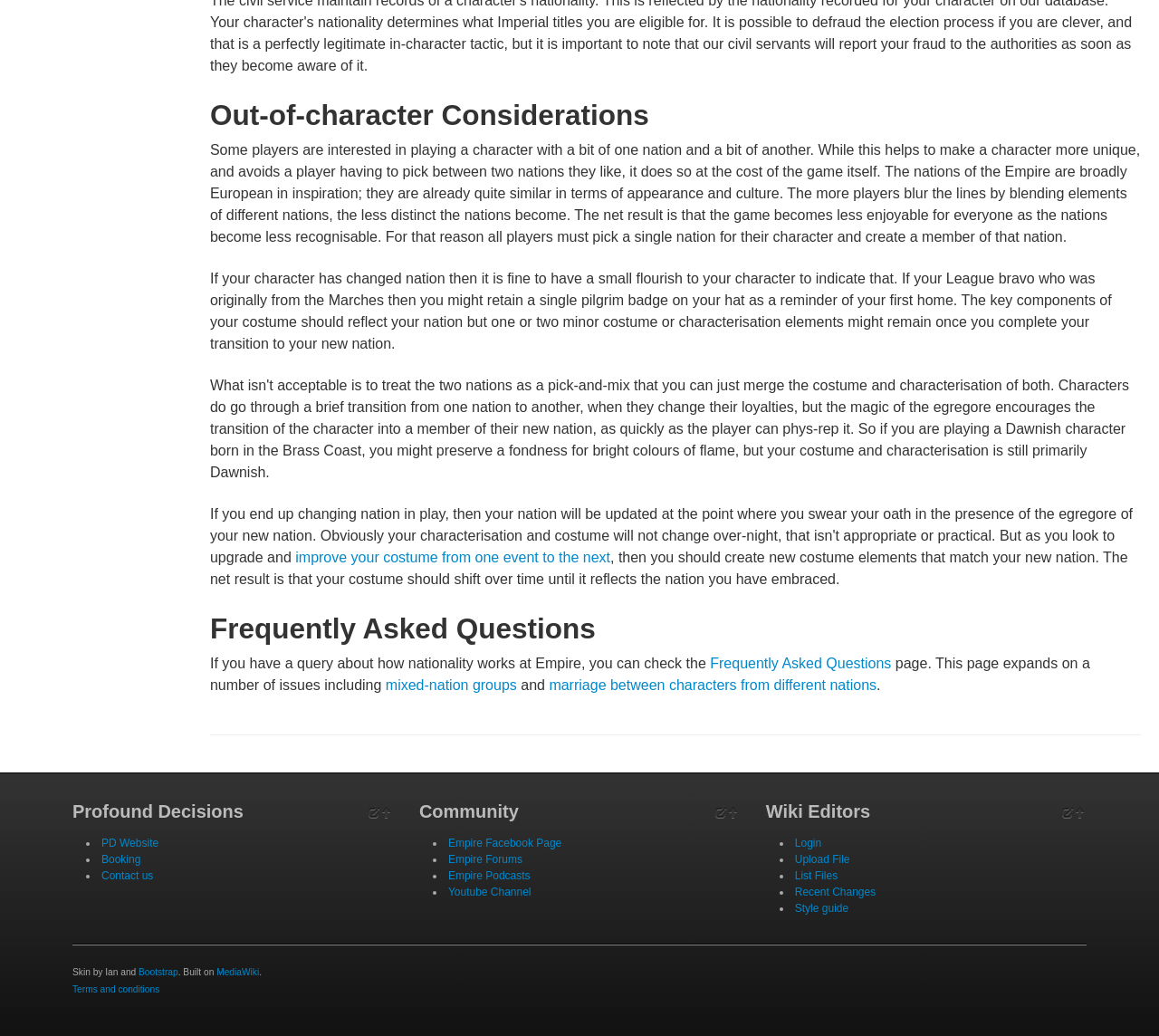Pinpoint the bounding box coordinates of the element you need to click to execute the following instruction: "Click to improve your costume from one event to the next". The bounding box should be represented by four float numbers between 0 and 1, in the format [left, top, right, bottom].

[0.255, 0.531, 0.527, 0.546]